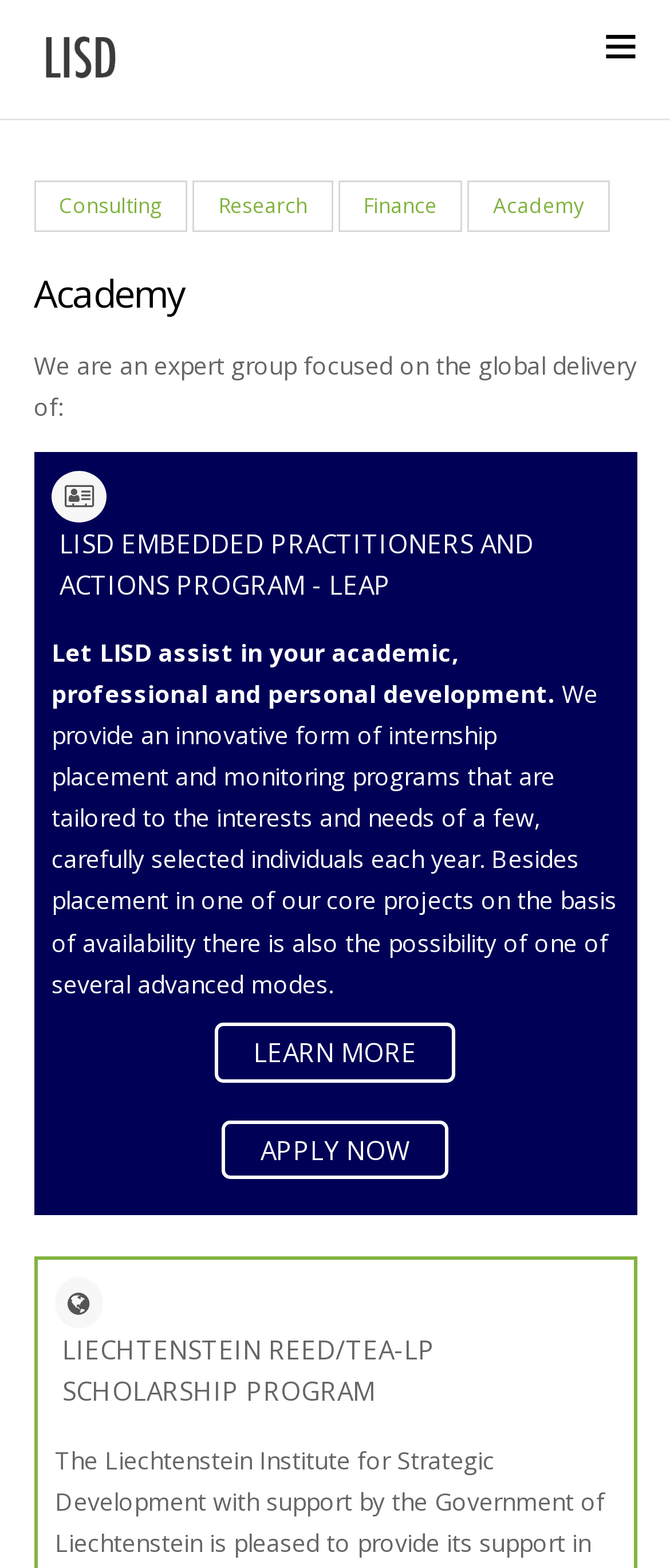What is the focus of the expert group?
Refer to the image and provide a one-word or short phrase answer.

Global delivery